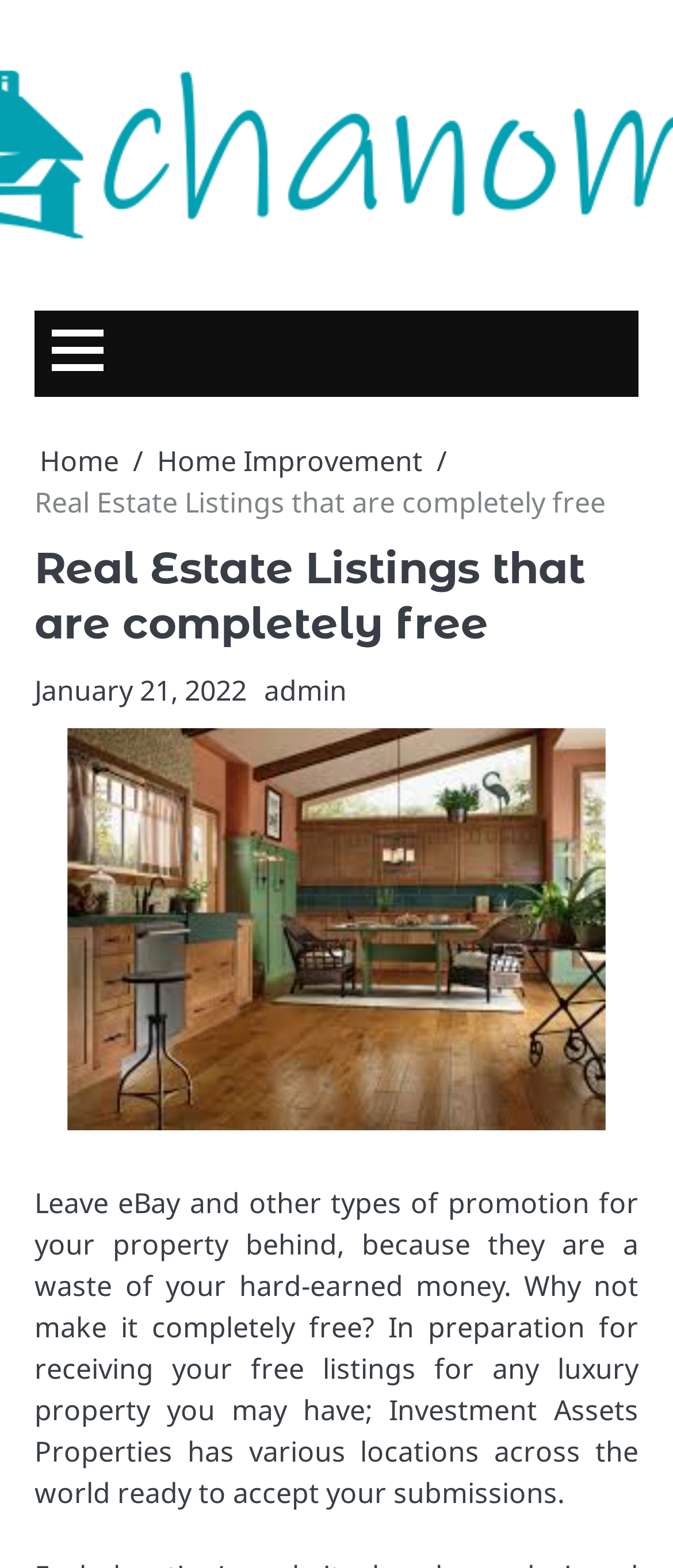Given the webpage screenshot, identify the bounding box of the UI element that matches this description: "Home".

[0.059, 0.282, 0.177, 0.306]